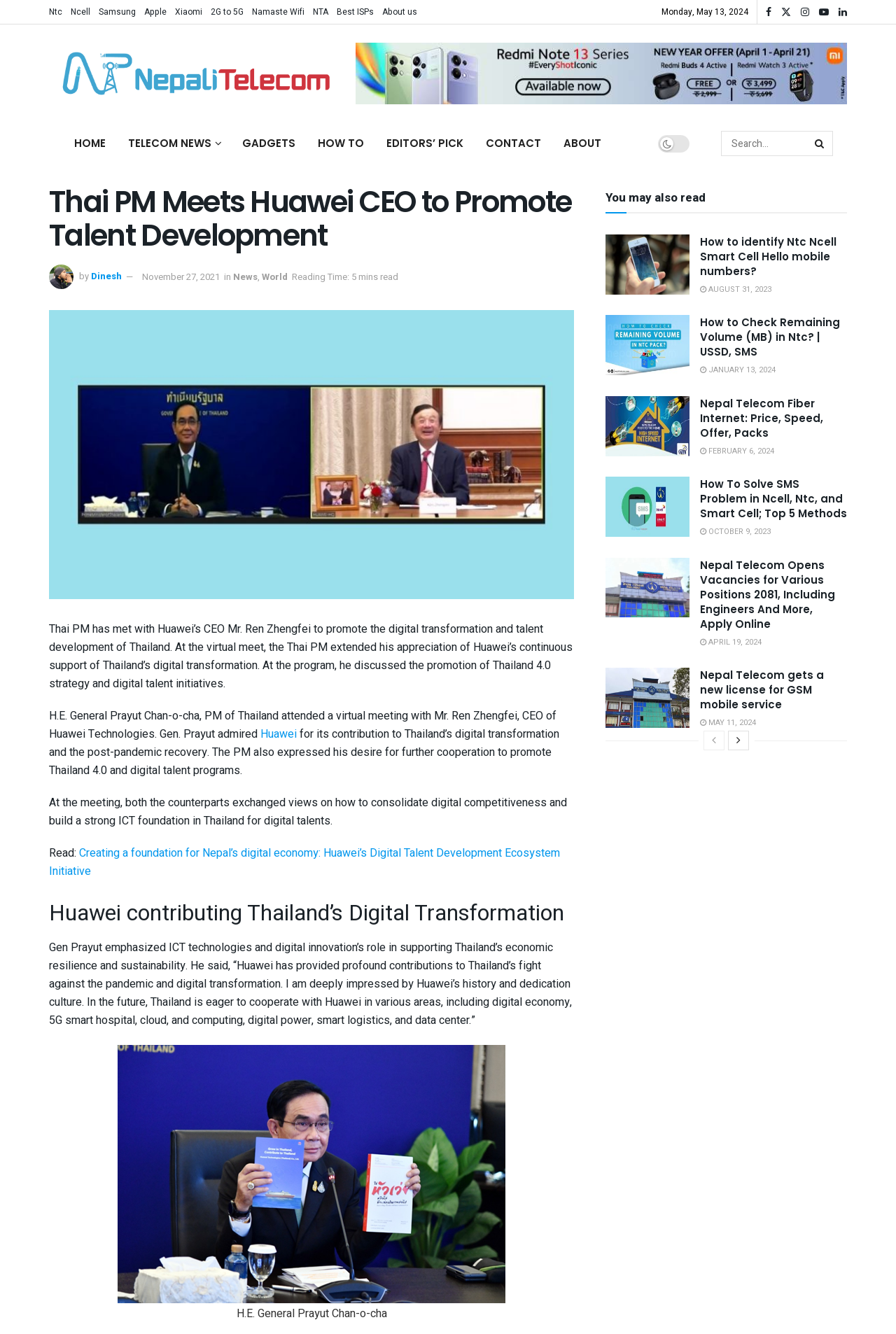Indicate the bounding box coordinates of the element that needs to be clicked to satisfy the following instruction: "View the image of Thai PM meets Huawei CEO". The coordinates should be four float numbers between 0 and 1, i.e., [left, top, right, bottom].

[0.055, 0.233, 0.641, 0.449]